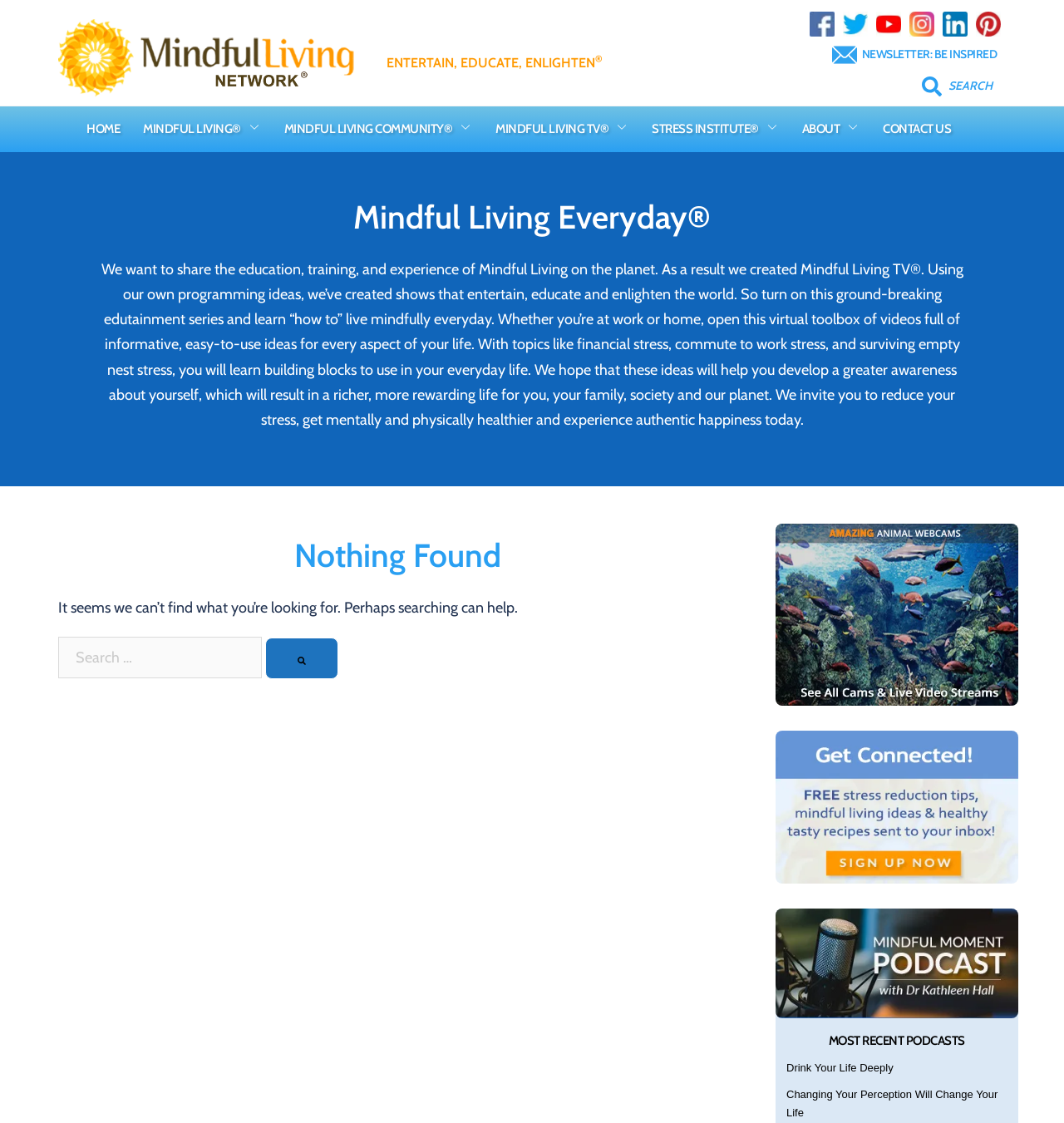Please identify the bounding box coordinates of the clickable area that will fulfill the following instruction: "Read the latest newsletter". The coordinates should be in the format of four float numbers between 0 and 1, i.e., [left, top, right, bottom].

[0.81, 0.042, 0.937, 0.055]